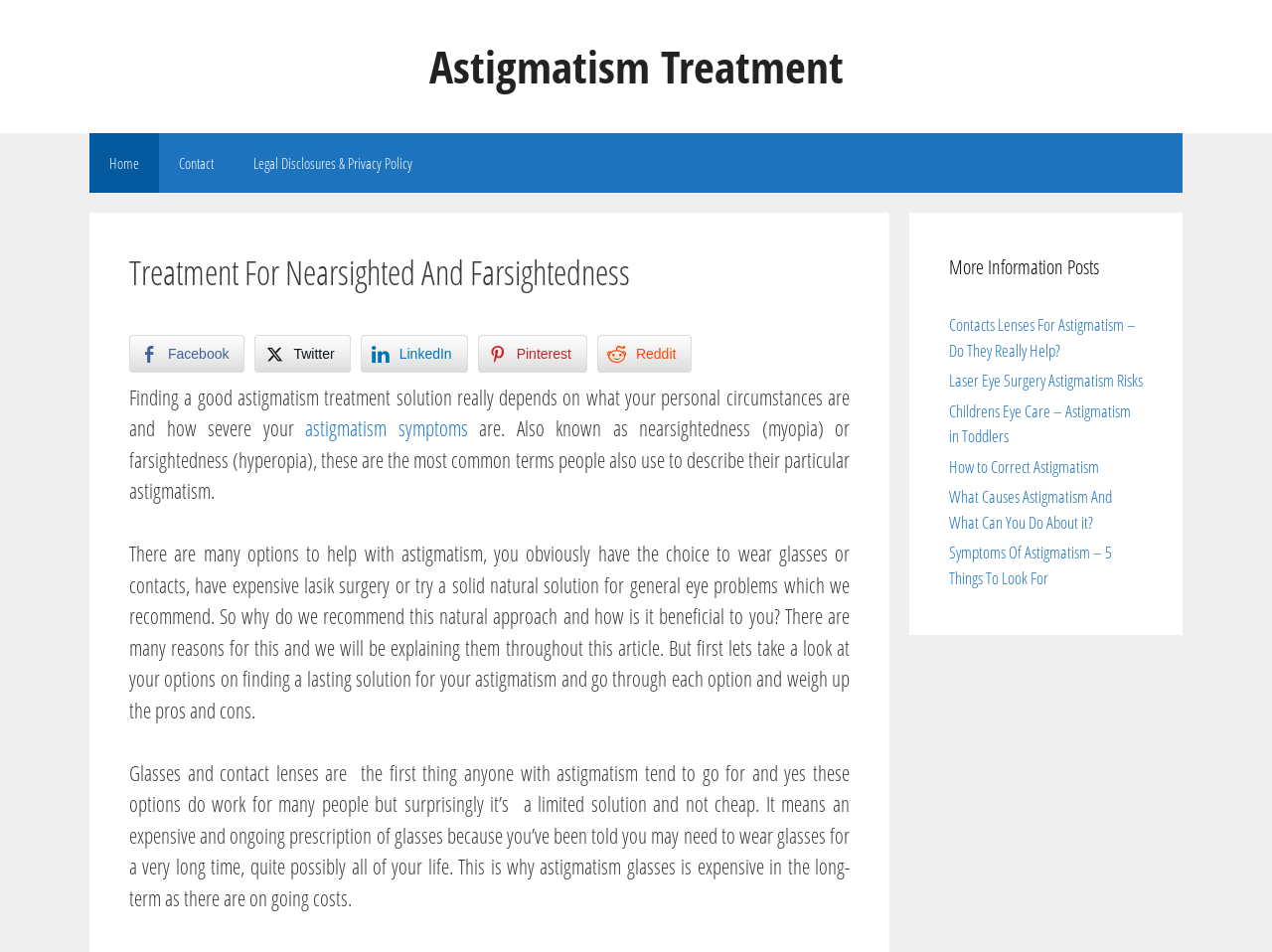Can you find the bounding box coordinates for the UI element given this description: "Astigmatism Treatment"? Provide the coordinates as four float numbers between 0 and 1: [left, top, right, bottom].

[0.337, 0.038, 0.663, 0.101]